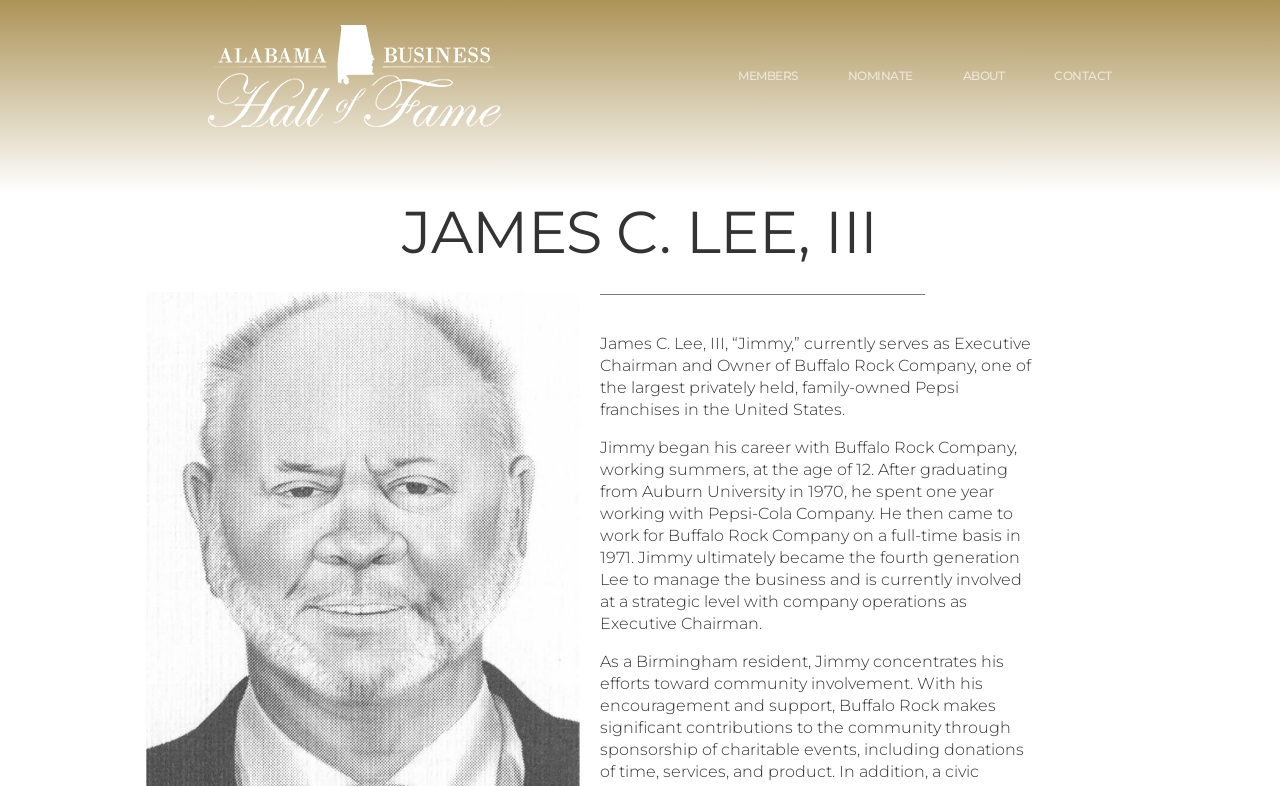What company did Jimmy work for at the age of 12?
Give a detailed explanation using the information visible in the image.

The webpage states that Jimmy 'began his career with Buffalo Rock Company, working summers, at the age of 12', so he worked for Buffalo Rock Company at the age of 12.